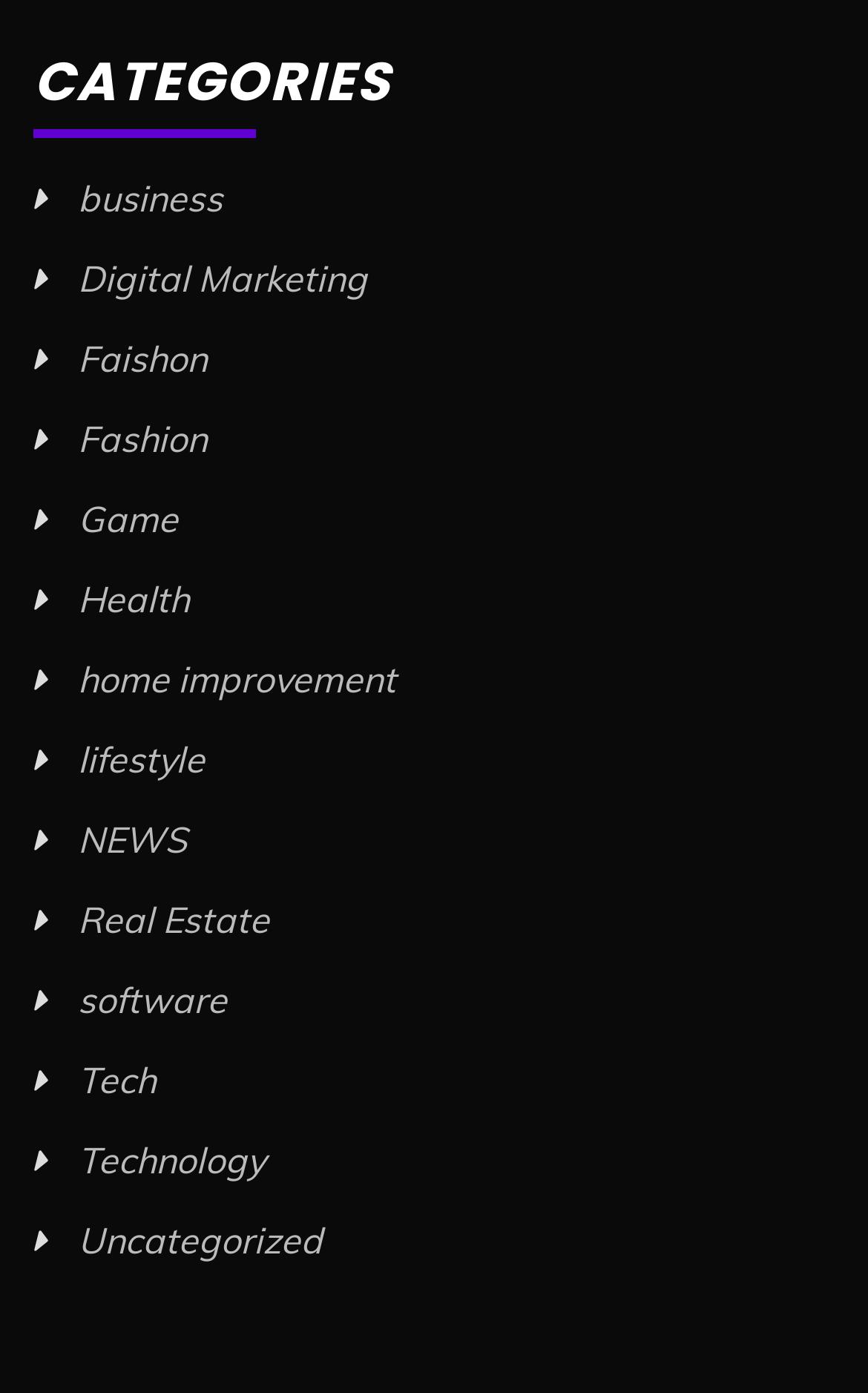Find the bounding box of the UI element described as: "Fashion". The bounding box coordinates should be given as four float values between 0 and 1, i.e., [left, top, right, bottom].

[0.09, 0.299, 0.238, 0.33]